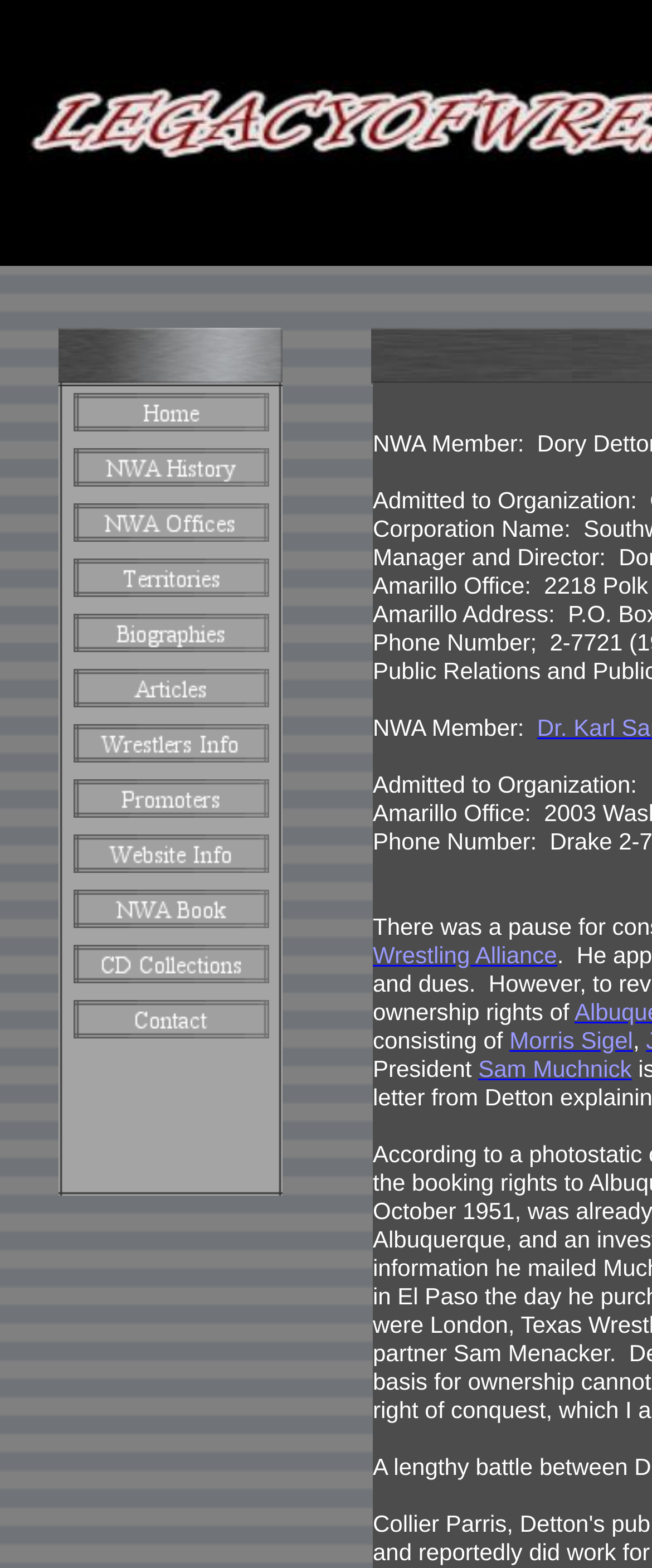Identify the bounding box coordinates of the area that should be clicked in order to complete the given instruction: "click the first link". The bounding box coordinates should be four float numbers between 0 and 1, i.e., [left, top, right, bottom].

None